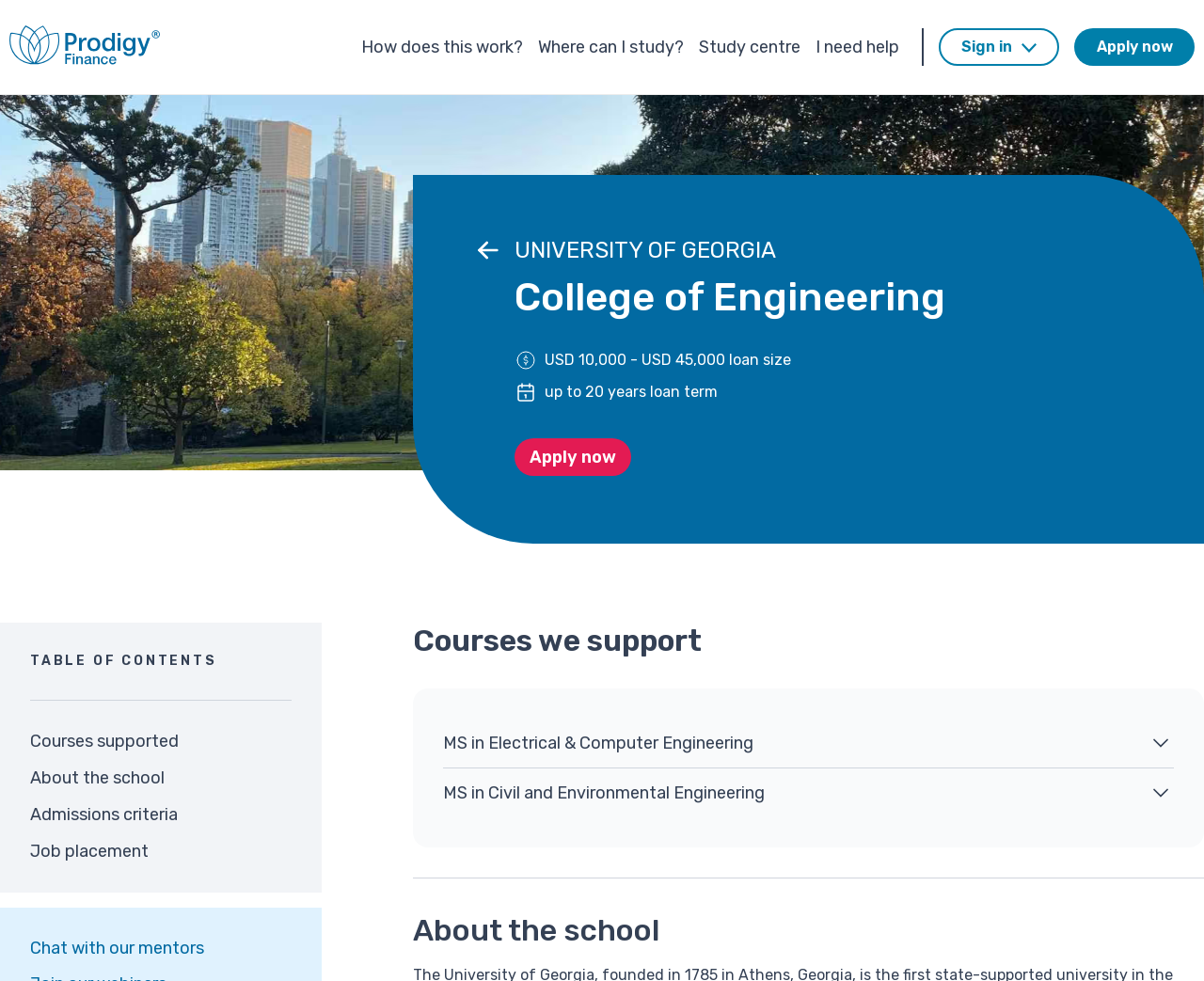Kindly determine the bounding box coordinates for the clickable area to achieve the given instruction: "Click the 'Study centre' link".

[0.58, 0.035, 0.665, 0.061]